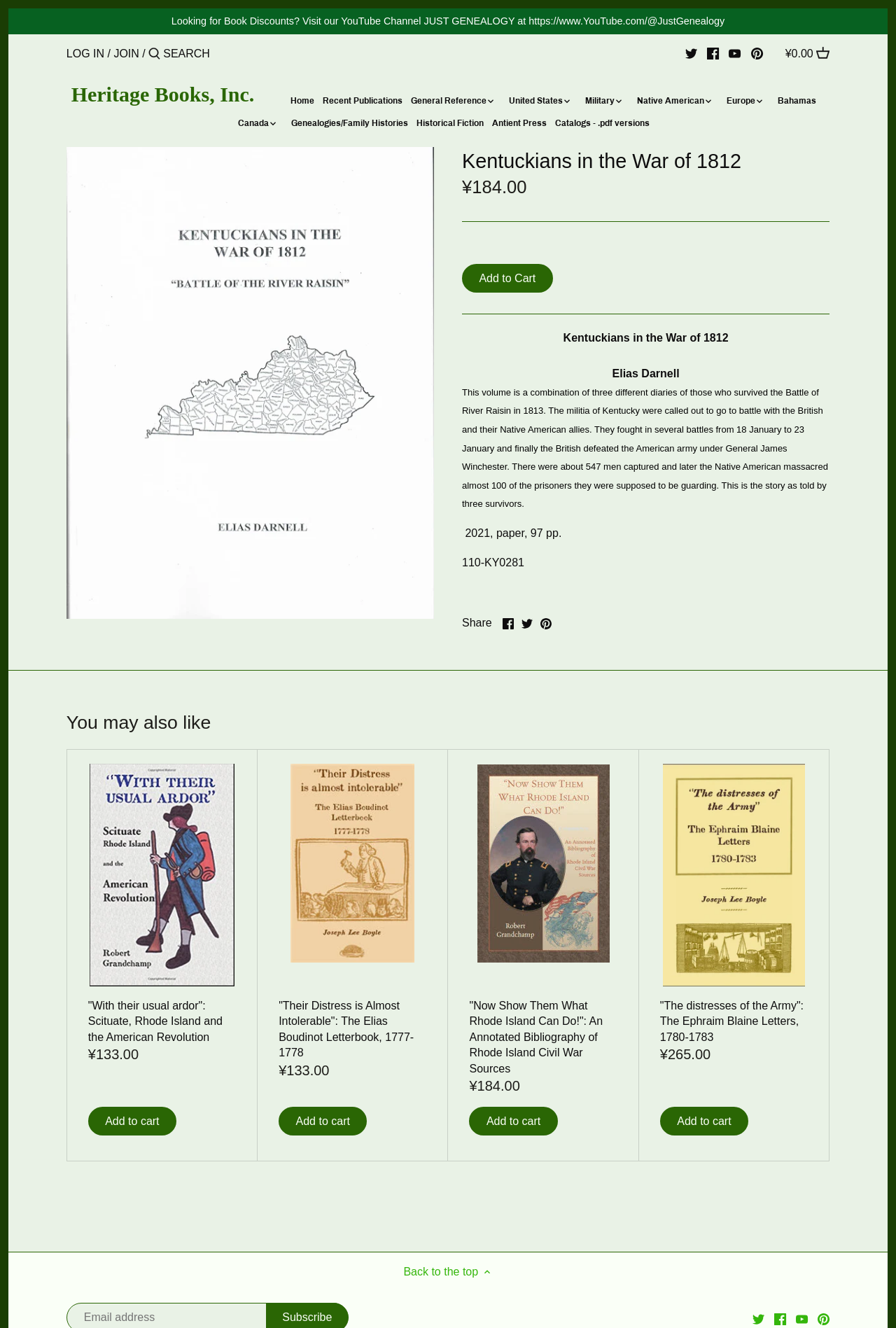Bounding box coordinates should be provided in the format (top-left x, top-left y, bottom-right x, bottom-right y) with all values between 0 and 1. Identify the bounding box for this UI element: Marion County

[0.016, 0.933, 0.325, 0.95]